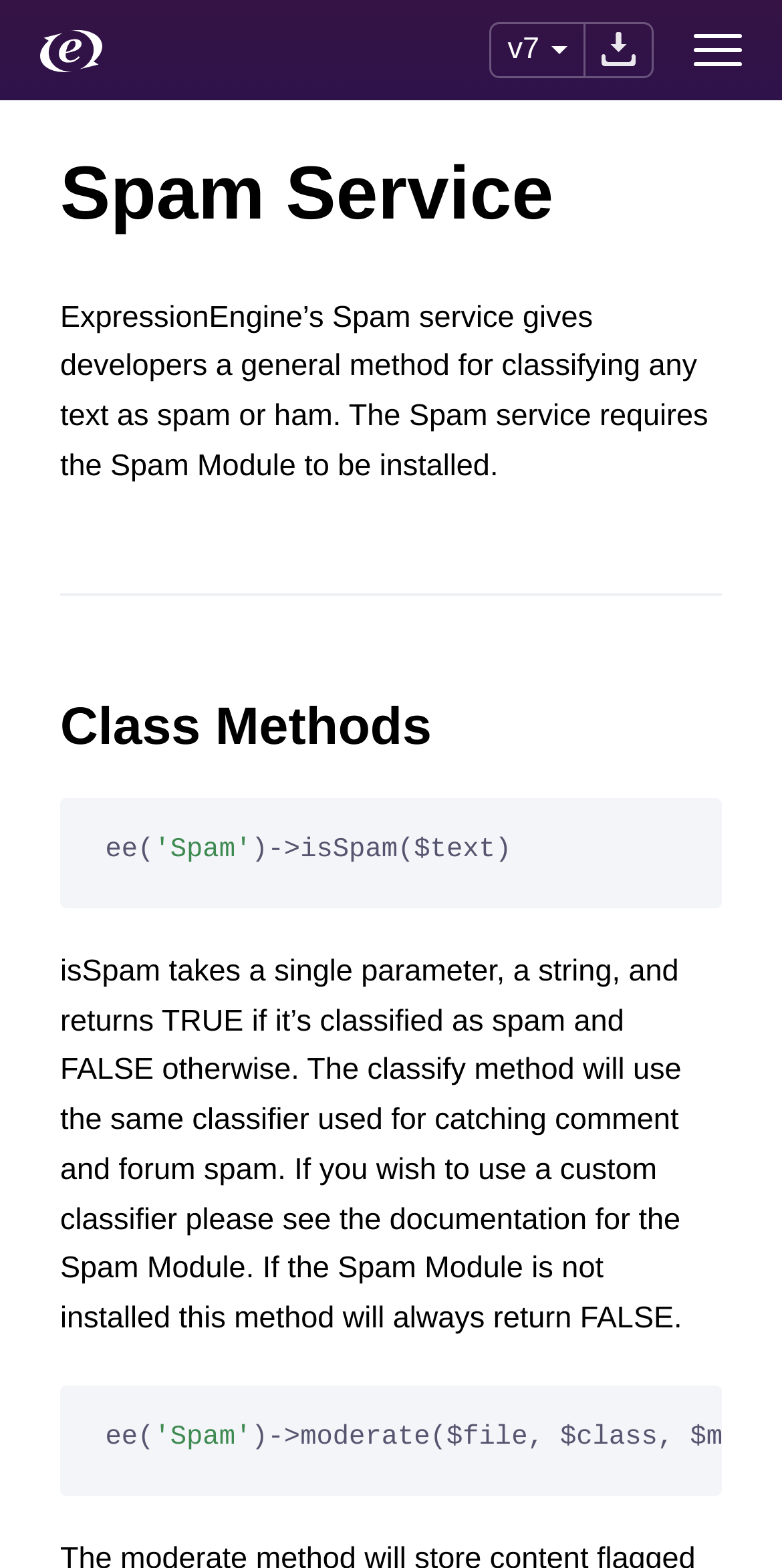Please respond in a single word or phrase: 
What is required to be installed for the Spam service to work?

Spam Module